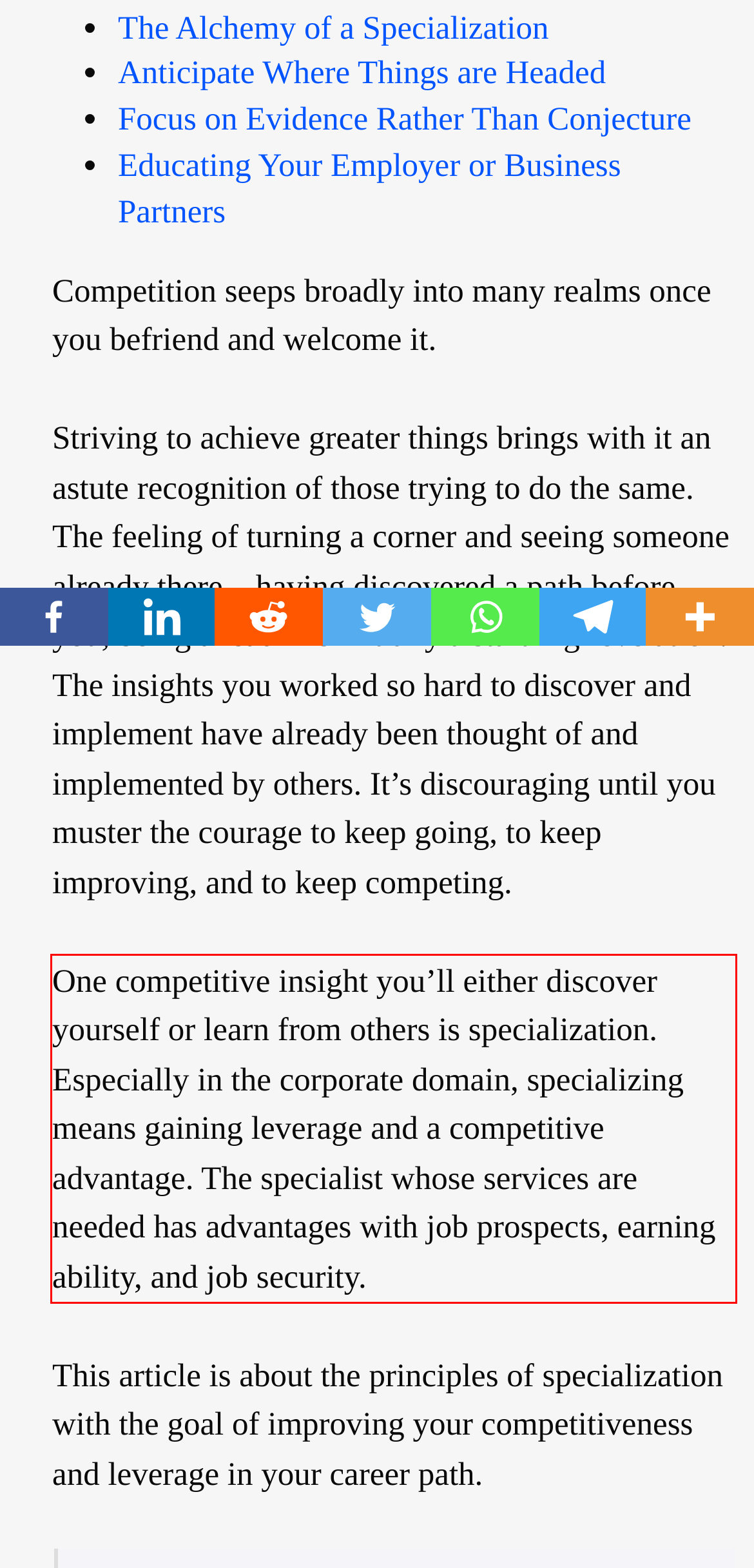From the provided screenshot, extract the text content that is enclosed within the red bounding box.

One competitive insight you’ll either discover yourself or learn from others is specialization. Especially in the corporate domain, specializing means gaining leverage and a competitive advantage. The specialist whose services are needed has advantages with job prospects, earning ability, and job security.